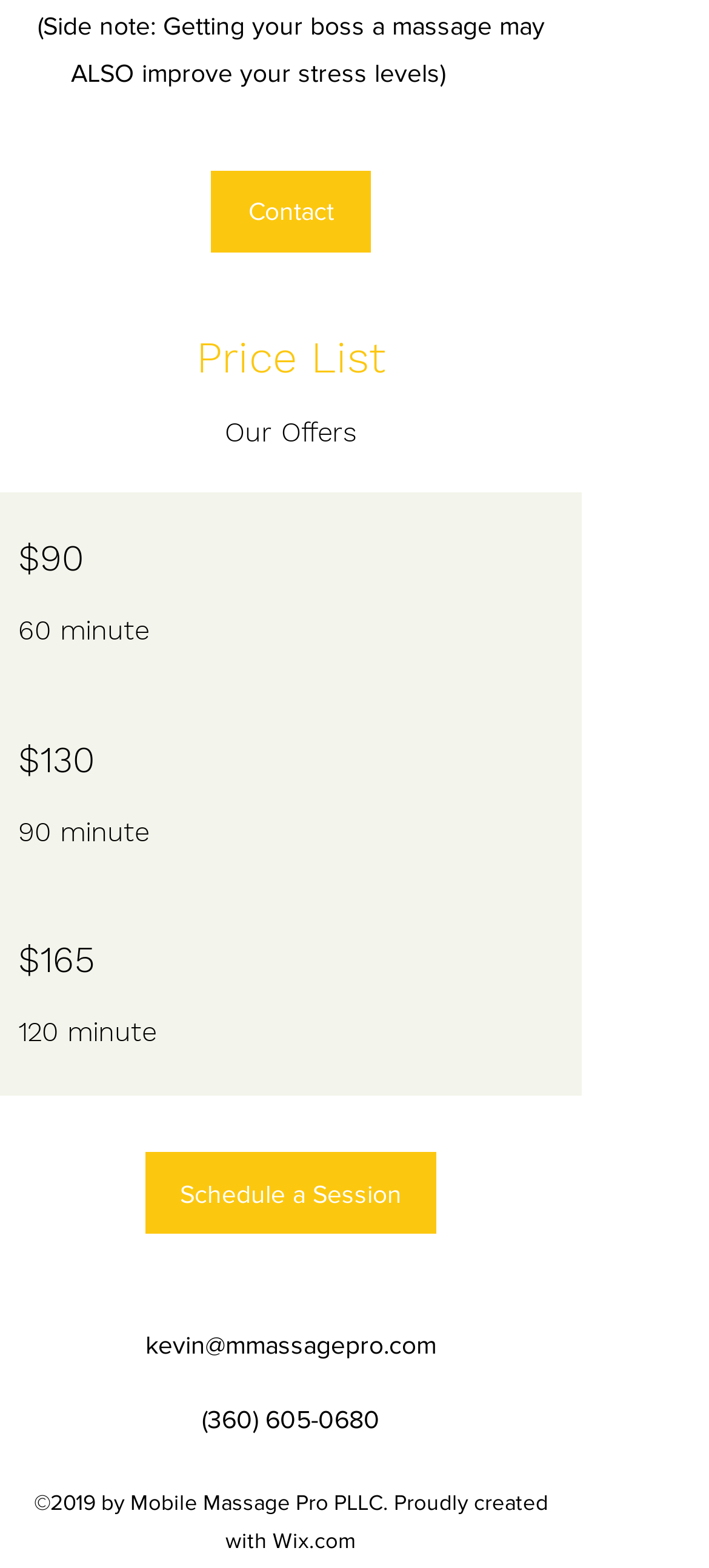From the given element description: "Schedule a Session", find the bounding box for the UI element. Provide the coordinates as four float numbers between 0 and 1, in the order [left, top, right, bottom].

[0.205, 0.735, 0.615, 0.787]